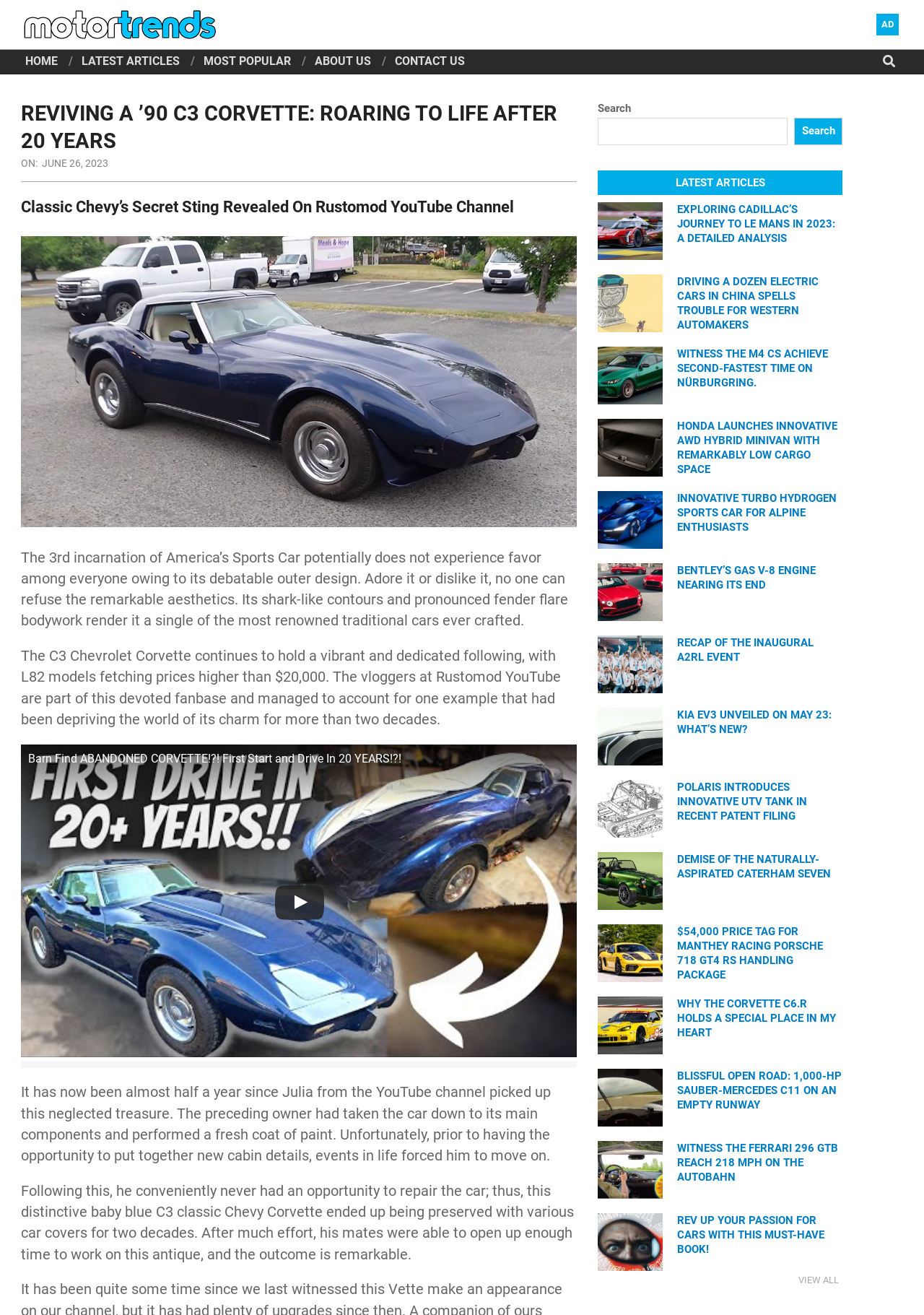Please specify the bounding box coordinates of the area that should be clicked to accomplish the following instruction: "Go to the home page". The coordinates should consist of four float numbers between 0 and 1, i.e., [left, top, right, bottom].

[0.027, 0.041, 0.062, 0.051]